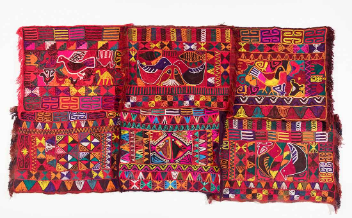Answer the question in one word or a short phrase:
What is celebrated by Nature Iraq?

Cultural heritage